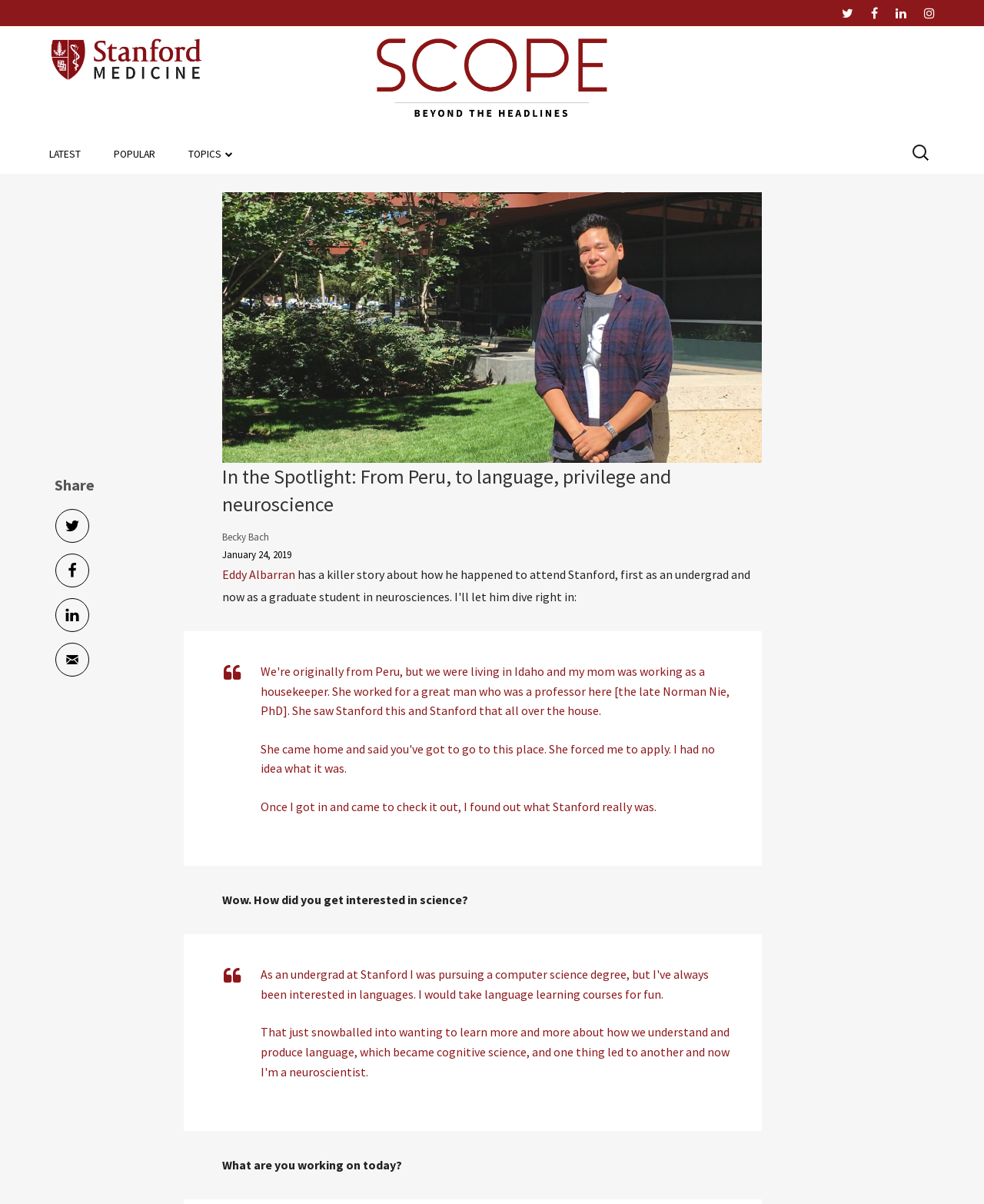Given the webpage screenshot, identify the bounding box of the UI element that matches this description: "parent_node: Logo Left Content".

[0.05, 0.041, 0.206, 0.054]